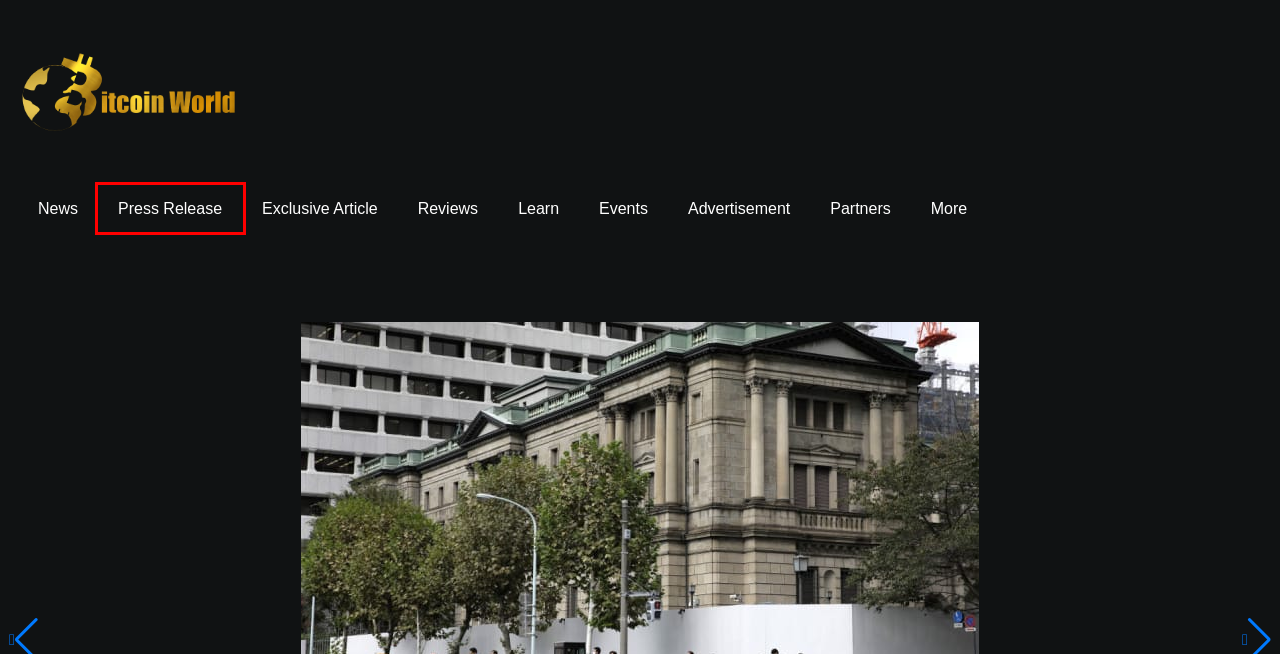Please examine the screenshot provided, which contains a red bounding box around a UI element. Select the webpage description that most accurately describes the new page displayed after clicking the highlighted element. Here are the candidates:
A. News Archives - BitcoinWorld
B. Events - BitcoinWorld
C. Learn Archives - BitcoinWorld
D. Reviews Archives - BitcoinWorld
E. Partners - BitcoinWorld
F. #JAPANESE FIRM Archives - BitcoinWorld
G. BitcoinWorld
H. Press Release Archives - BitcoinWorld

H